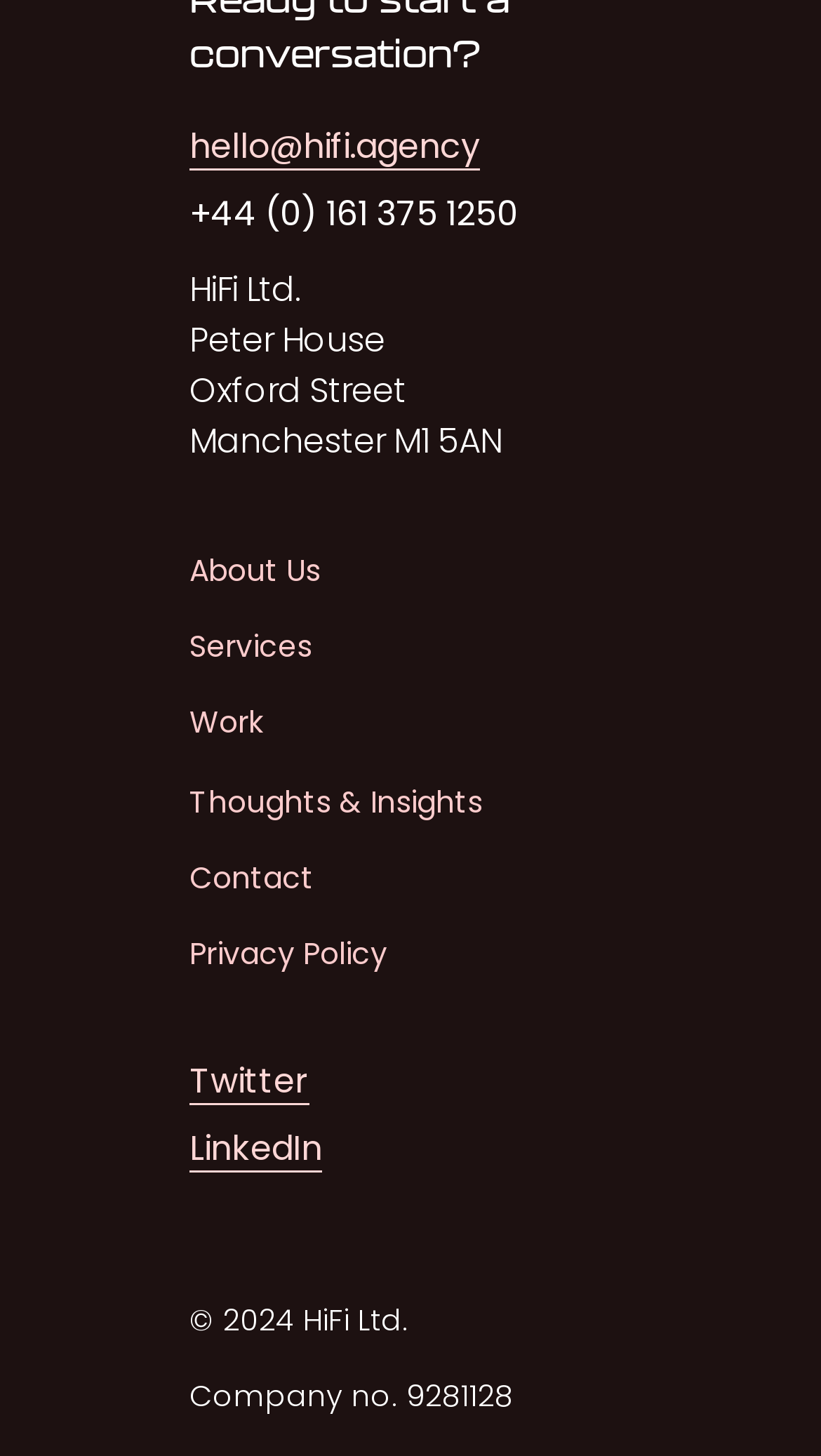Please identify the bounding box coordinates of the element that needs to be clicked to execute the following command: "Follow us on Twitter". Provide the bounding box using four float numbers between 0 and 1, formatted as [left, top, right, bottom].

[0.231, 0.726, 0.377, 0.761]